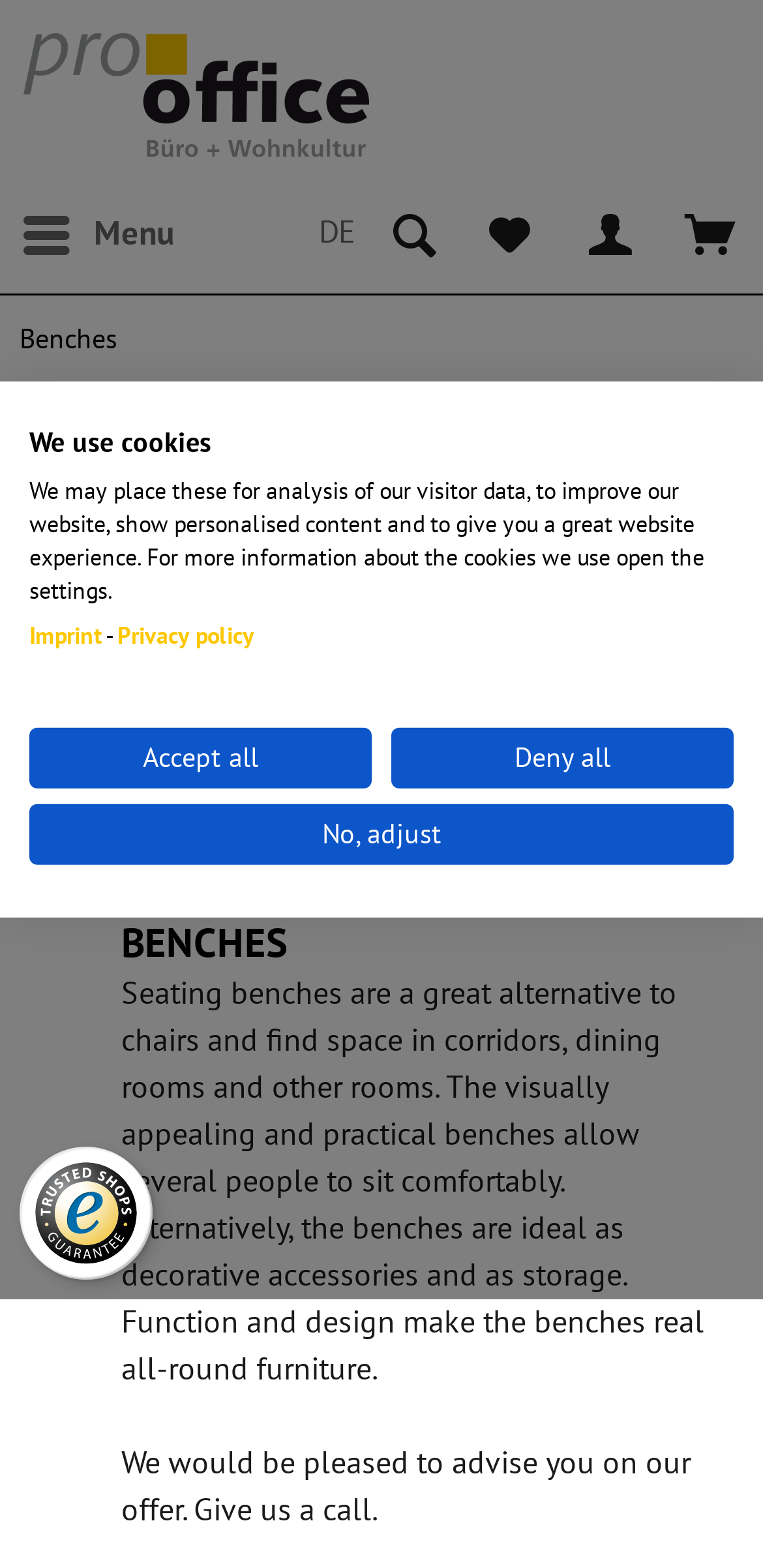Please identify the coordinates of the bounding box for the clickable region that will accomplish this instruction: "Select DE language".

[0.367, 0.135, 0.467, 0.16]